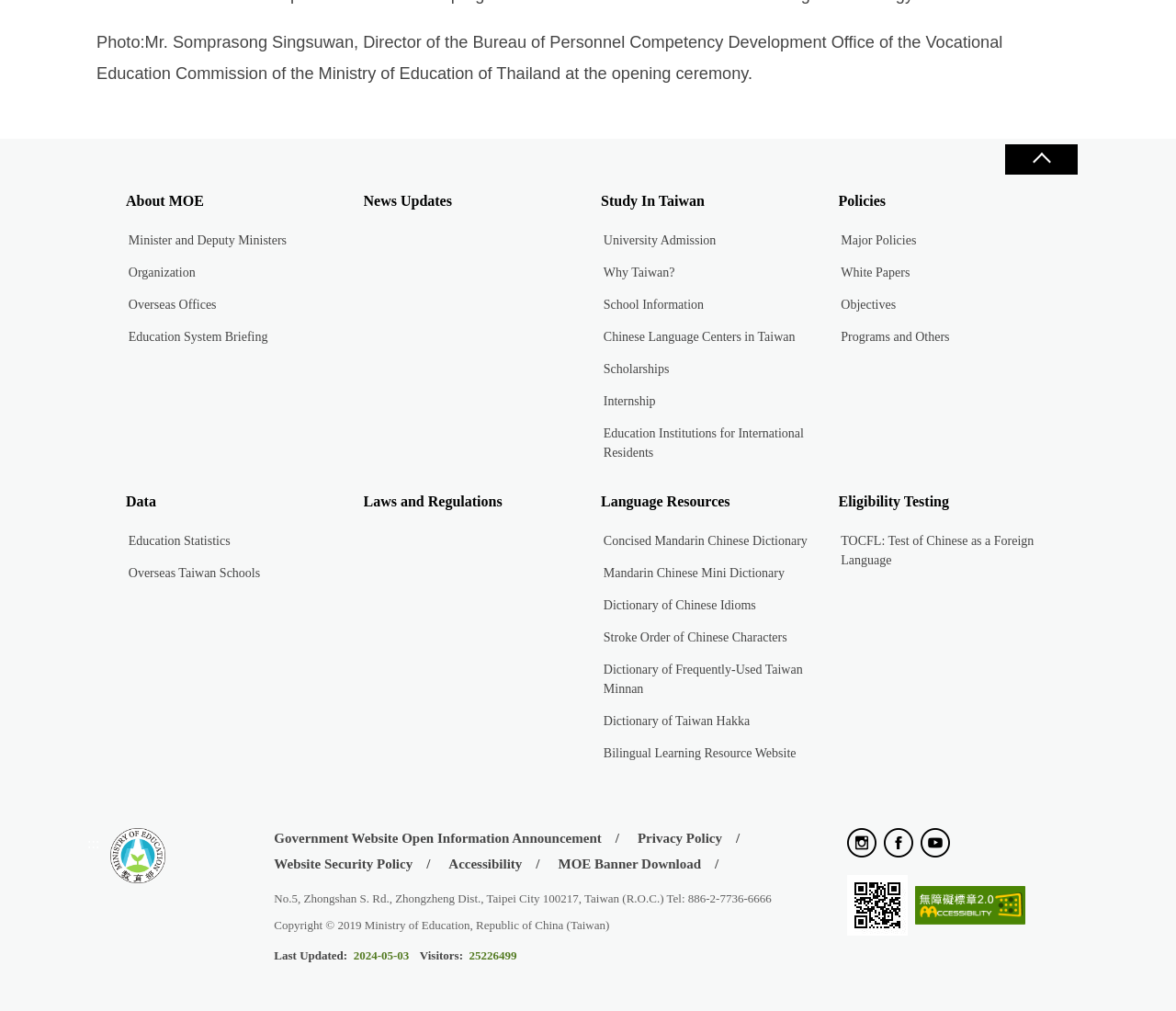Can you specify the bounding box coordinates of the area that needs to be clicked to fulfill the following instruction: "Click the 'Close' button"?

[0.855, 0.143, 0.916, 0.173]